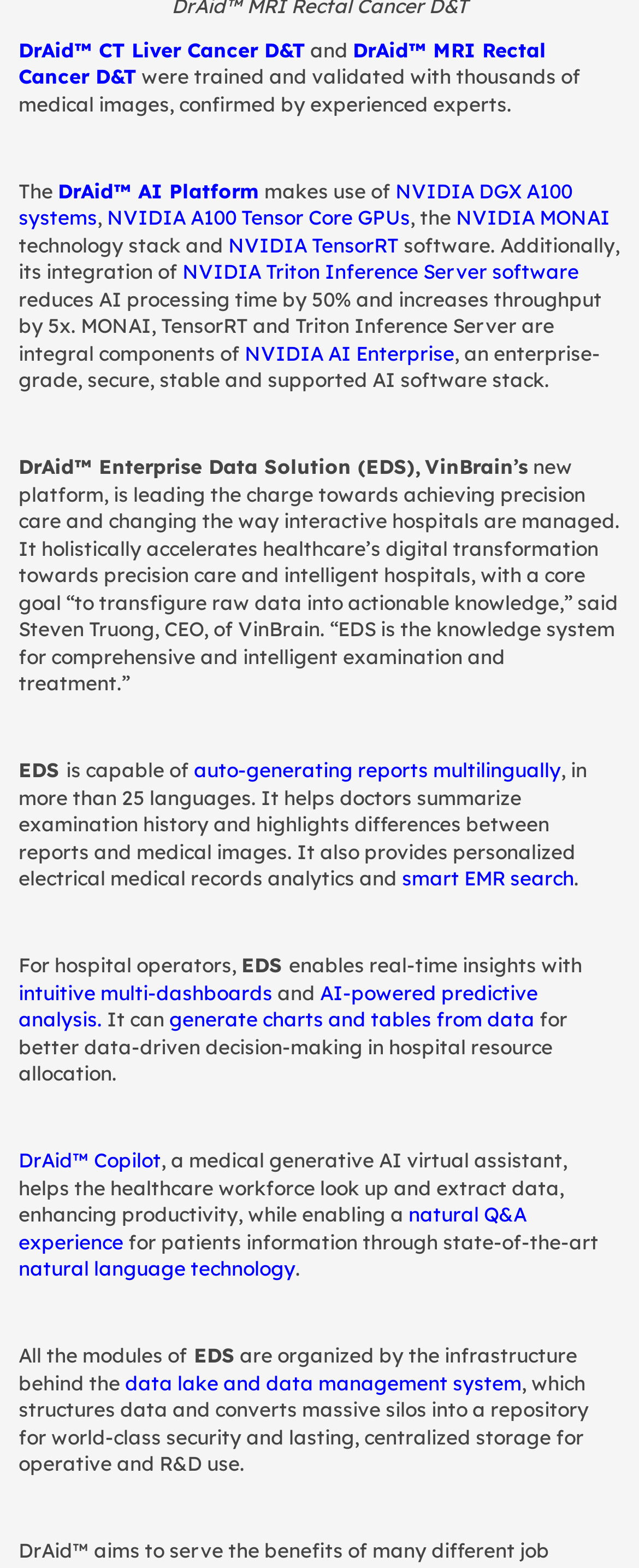Provide a brief response to the question below using one word or phrase:
How many languages can EDS auto-generate reports in?

More than 25